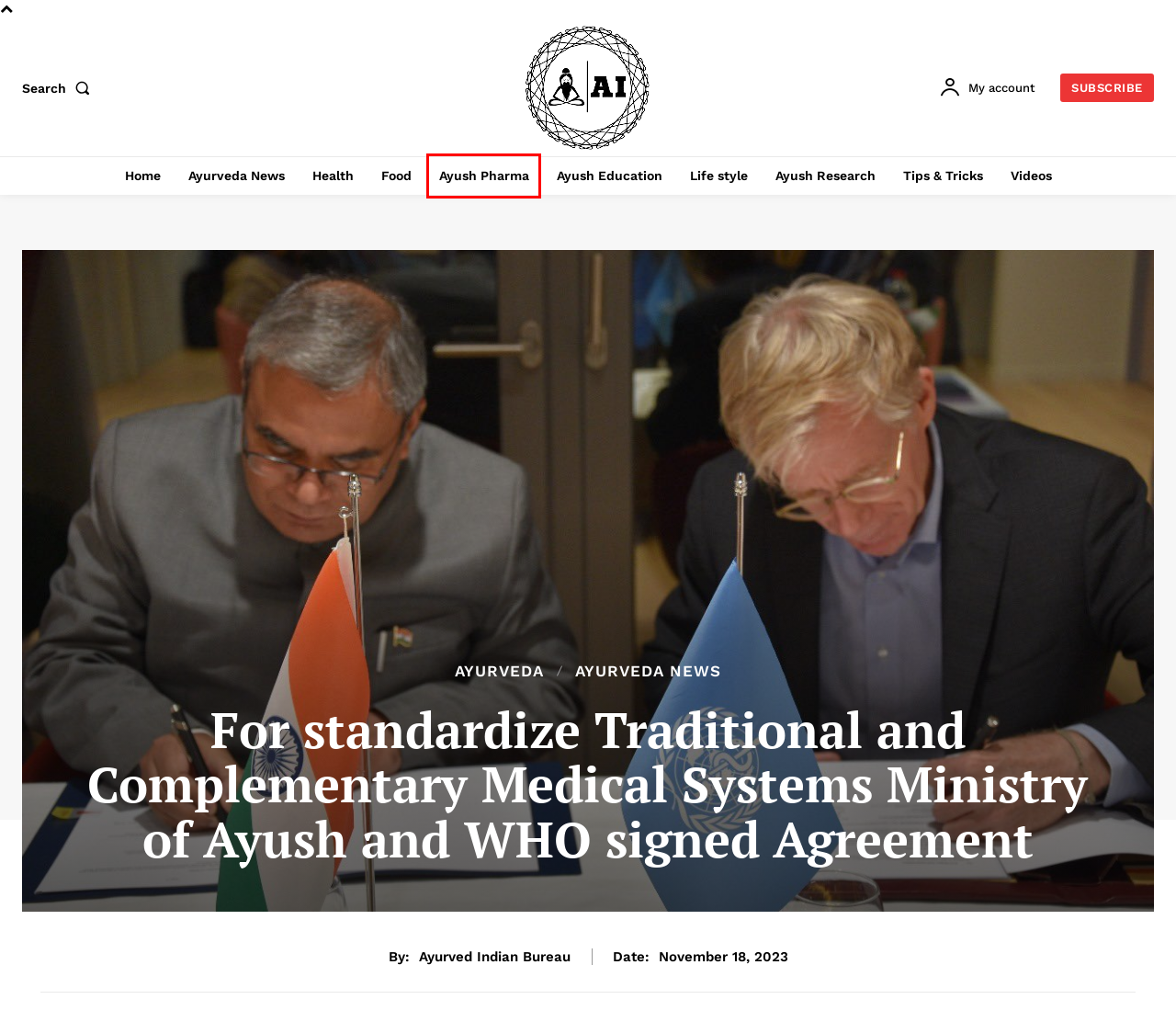You have been given a screenshot of a webpage, where a red bounding box surrounds a UI element. Identify the best matching webpage description for the page that loads after the element in the bounding box is clicked. Options include:
A. Ayurvedic Insights on Health - Ayurved Indian
B. Ayurvedic Tips & Tricks - Ayurved Indian
C. Ayush Pharma - Ayurved Indian
D. Ayurveda Archives - Ayurved Indian
E. Ayush Education - Ayurved Indian
F. Ayurvedic Lifestyle Tips - Ayurved Indian
G. Unveiling Latest Ayurveda News | Ayurved Indian
H. Ayush Research - Ayurved Indian

C